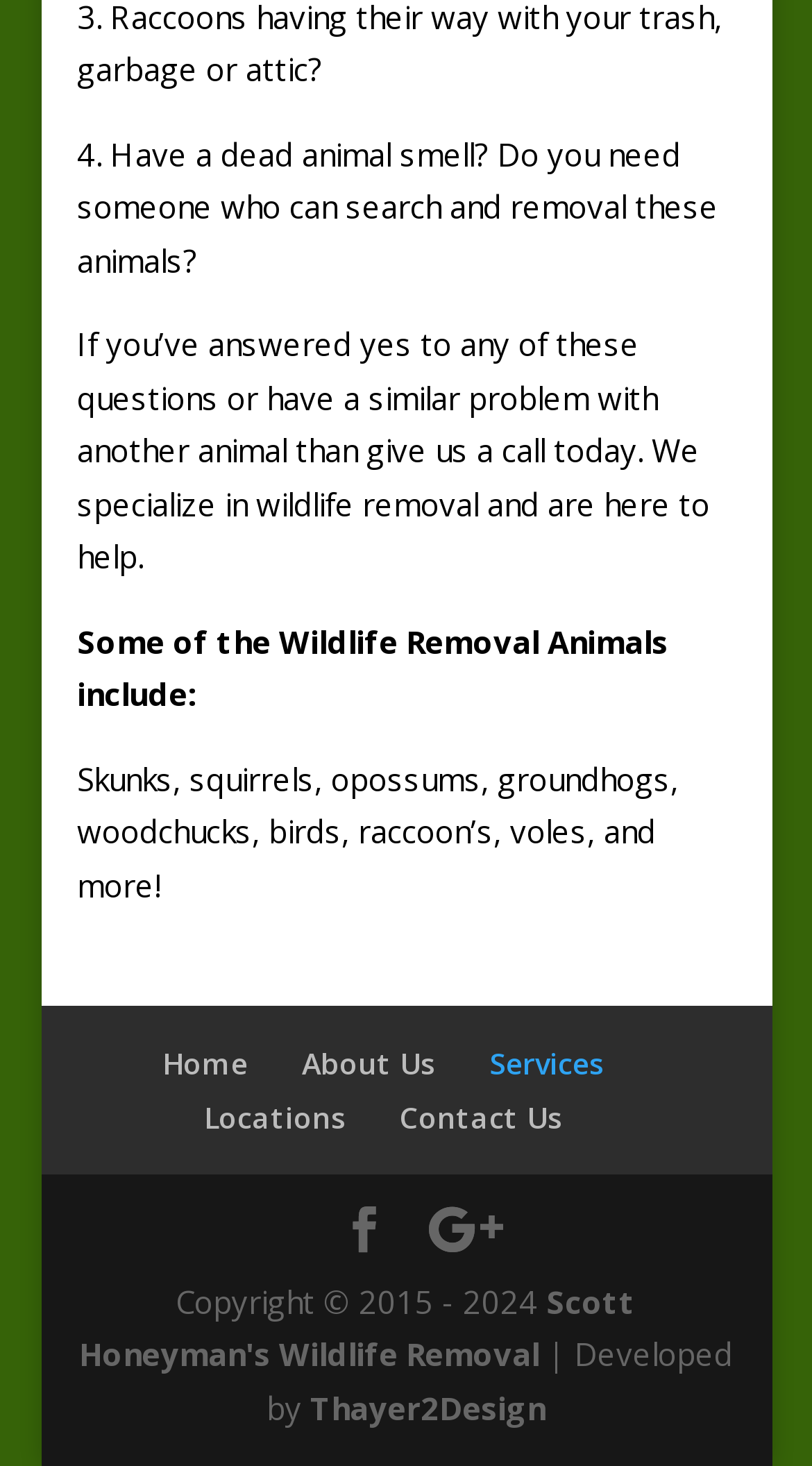Determine the bounding box coordinates of the section to be clicked to follow the instruction: "Click on Contact Us". The coordinates should be given as four float numbers between 0 and 1, formatted as [left, top, right, bottom].

[0.492, 0.748, 0.692, 0.775]